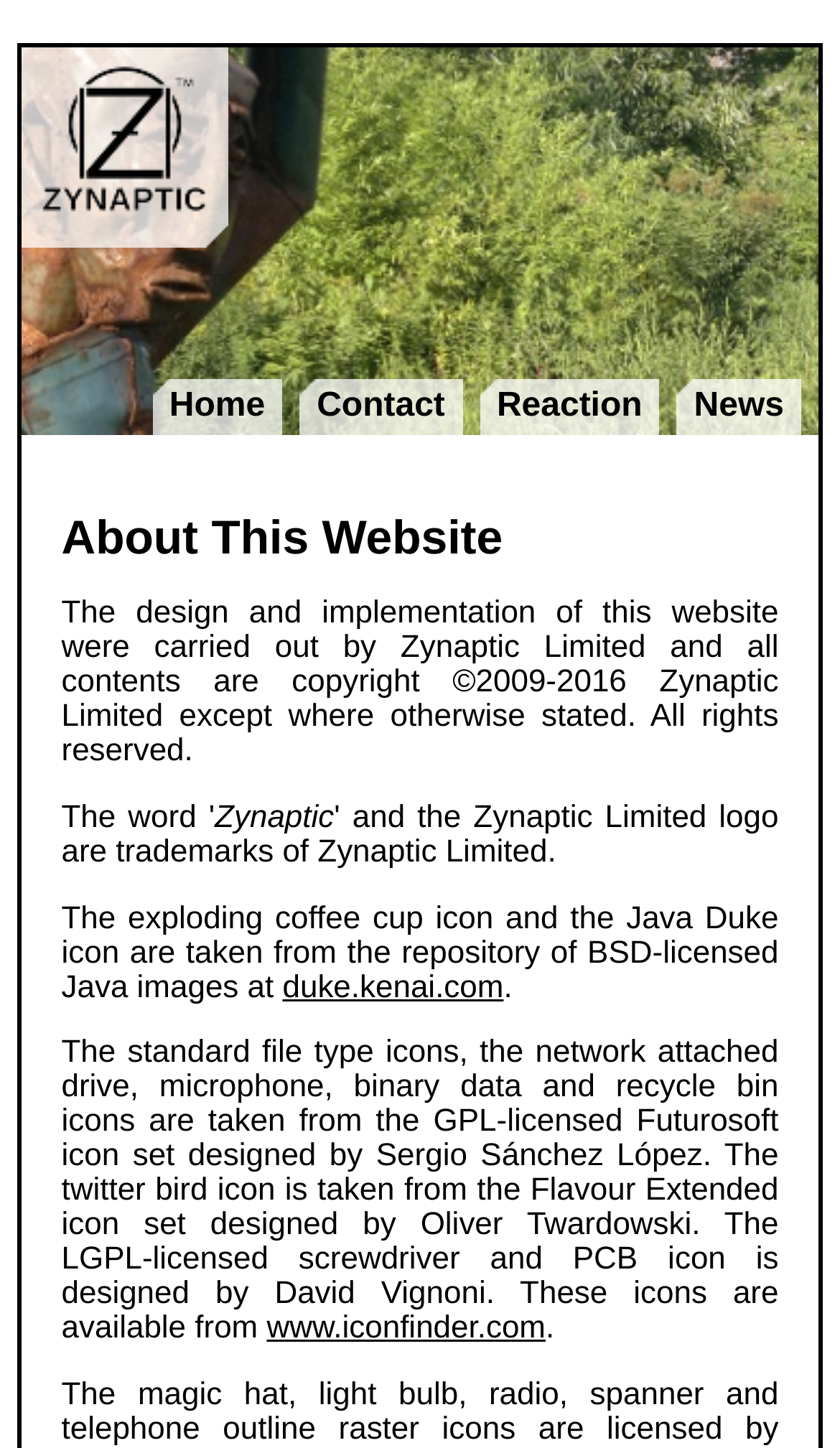Find the bounding box coordinates for the UI element that matches this description: "Central America".

None